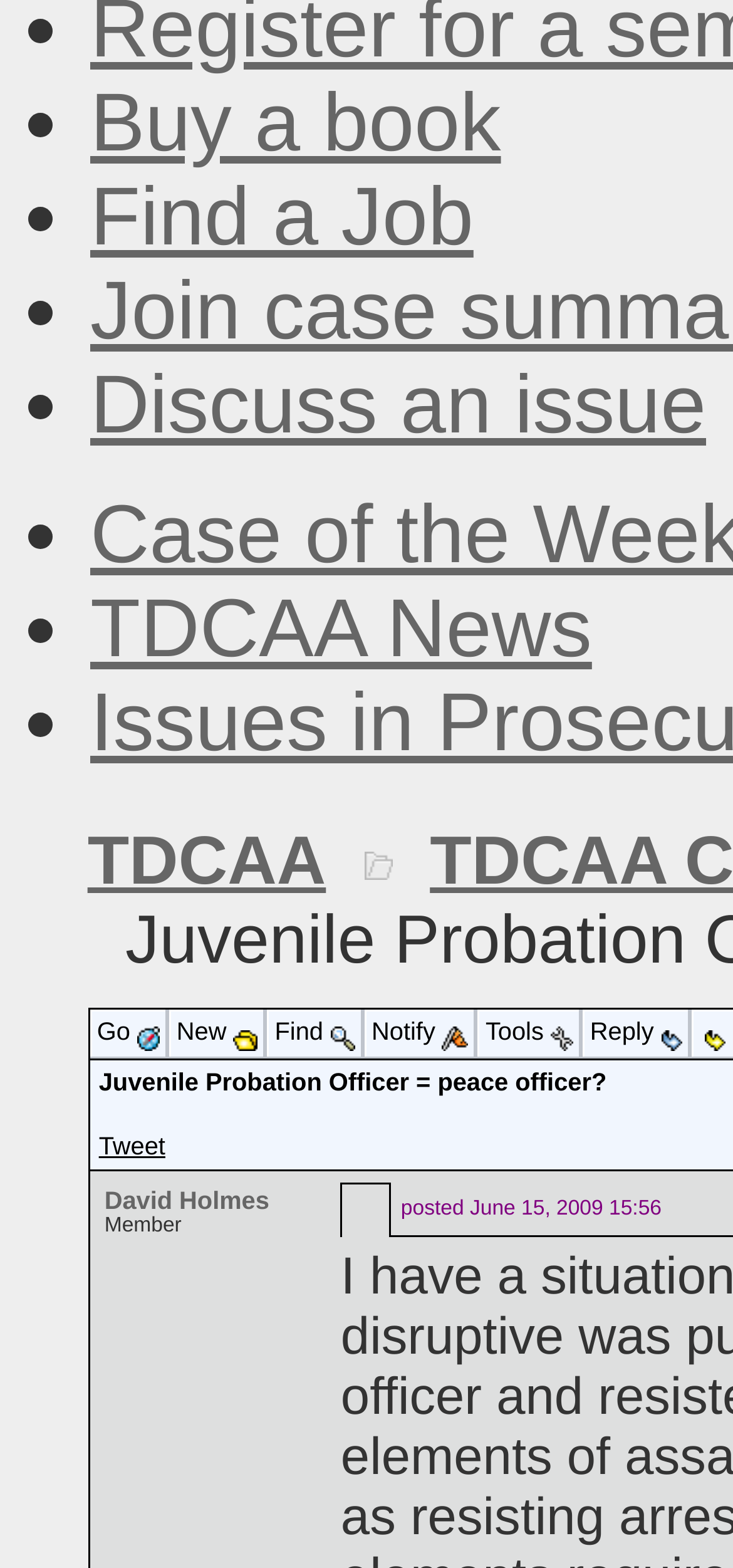Locate the bounding box coordinates of the segment that needs to be clicked to meet this instruction: "Click on 'Discuss an issue'".

[0.123, 0.229, 0.963, 0.288]